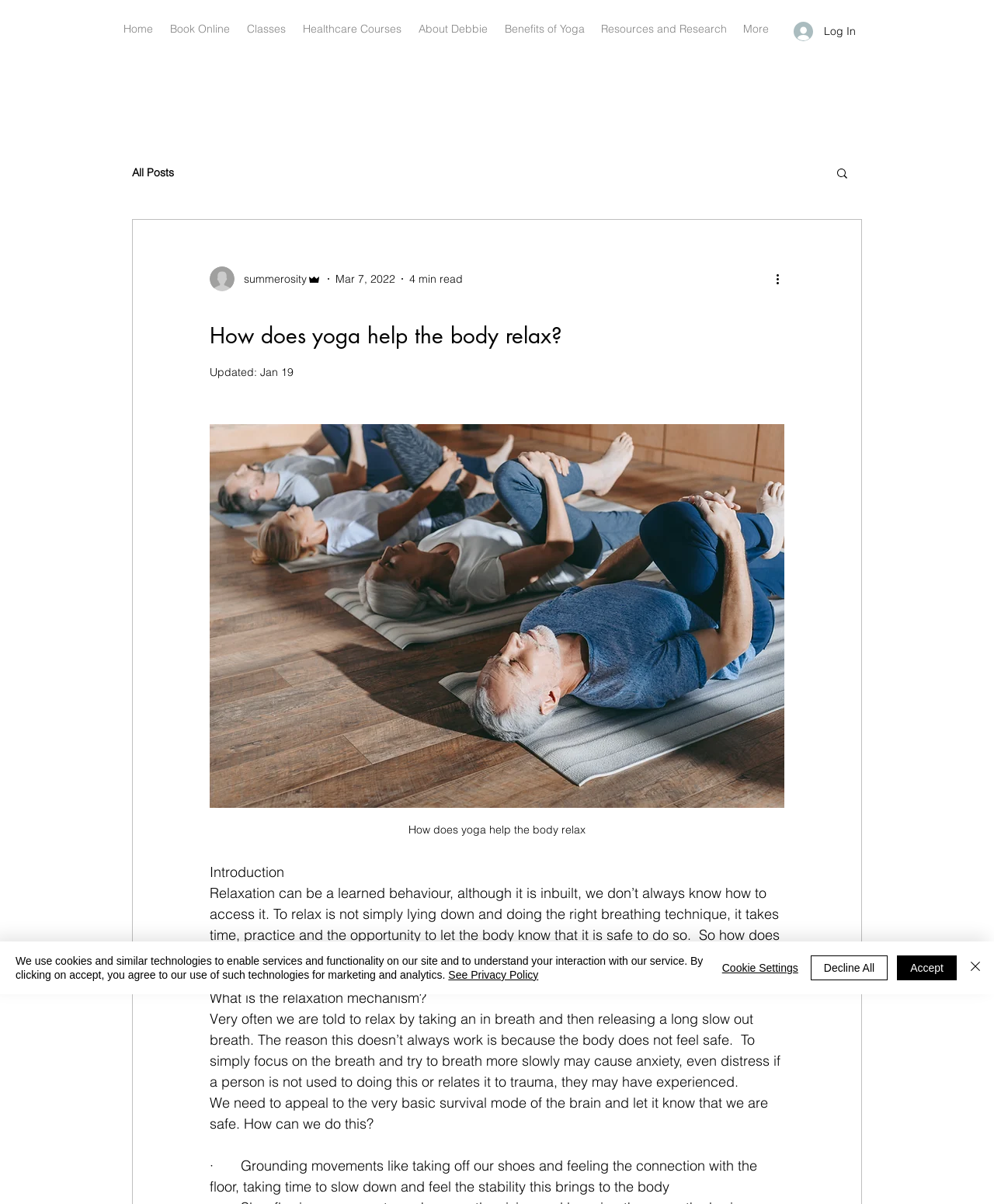Kindly determine the bounding box coordinates of the area that needs to be clicked to fulfill this instruction: "Click the 'Search' button".

[0.84, 0.138, 0.855, 0.152]